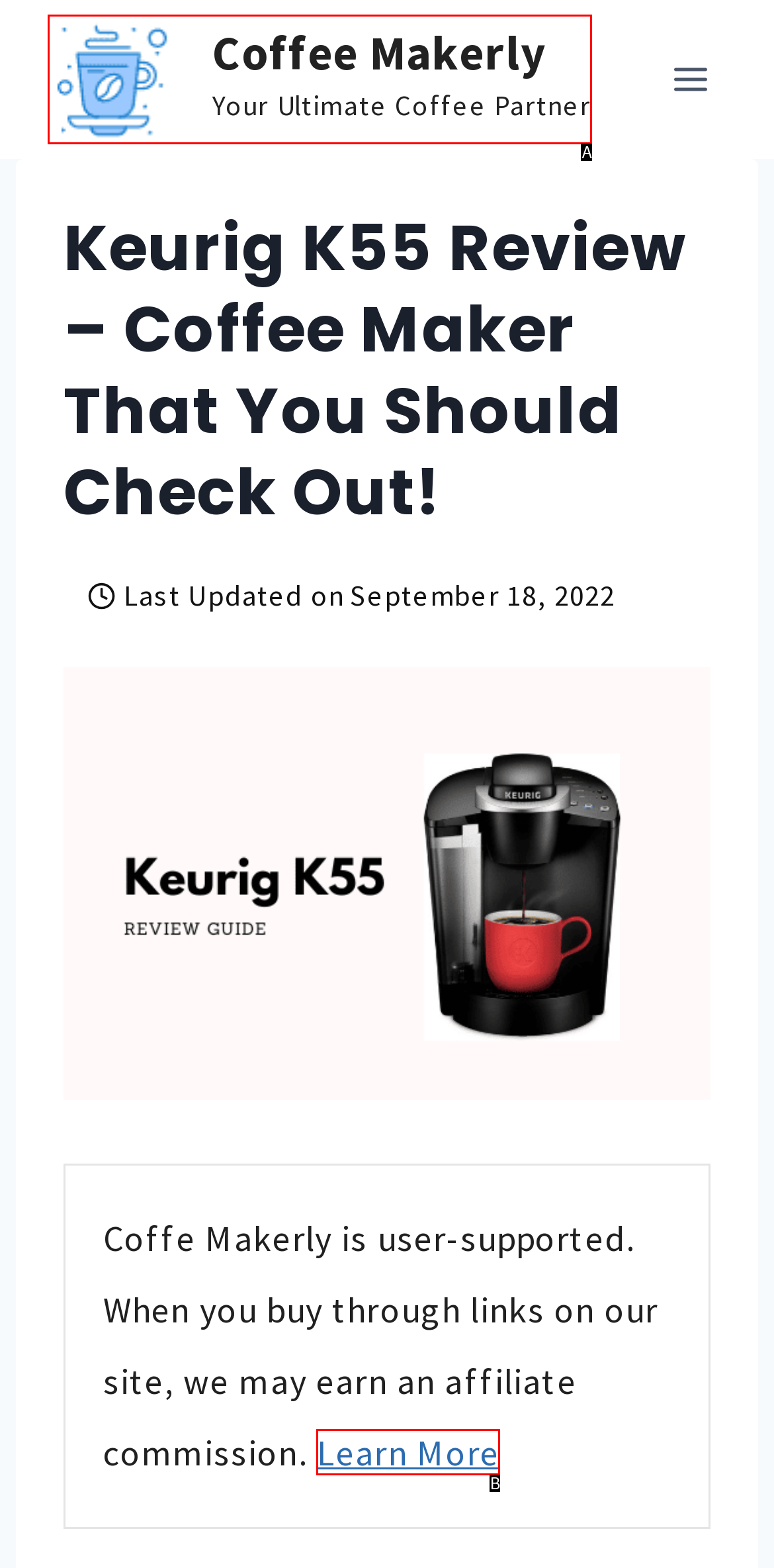Using the provided description: Coffee MakerlyYour Ultimate Coffee Partner, select the most fitting option and return its letter directly from the choices.

A